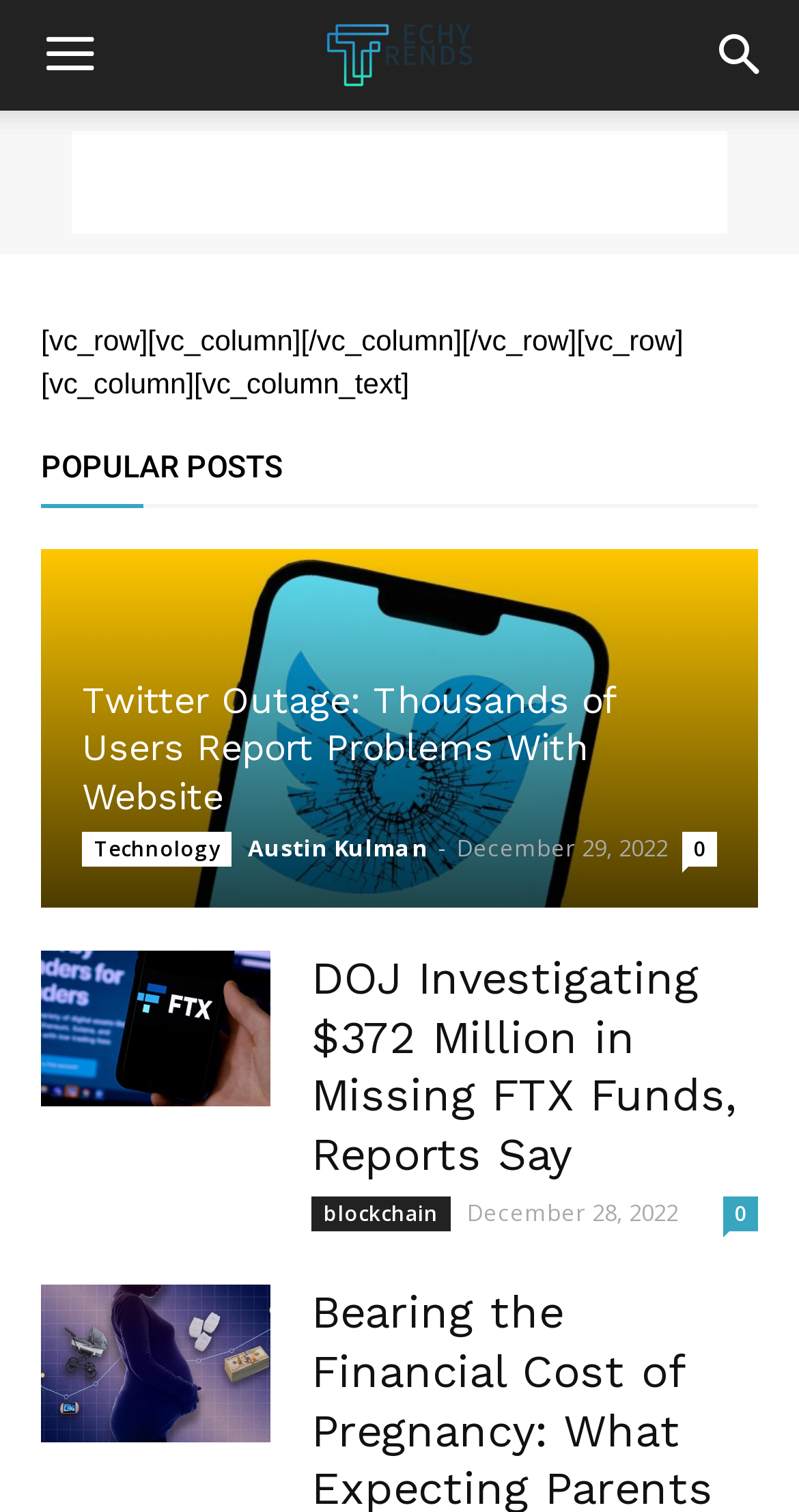Using details from the image, please answer the following question comprehensively:
What is the date of the third post?

The date of the third post is indicated by the time element 'December 28, 2022' next to the post title 'Bearing the Financial Cost of Pregnancy: What Expecting Parents Should Expect'.